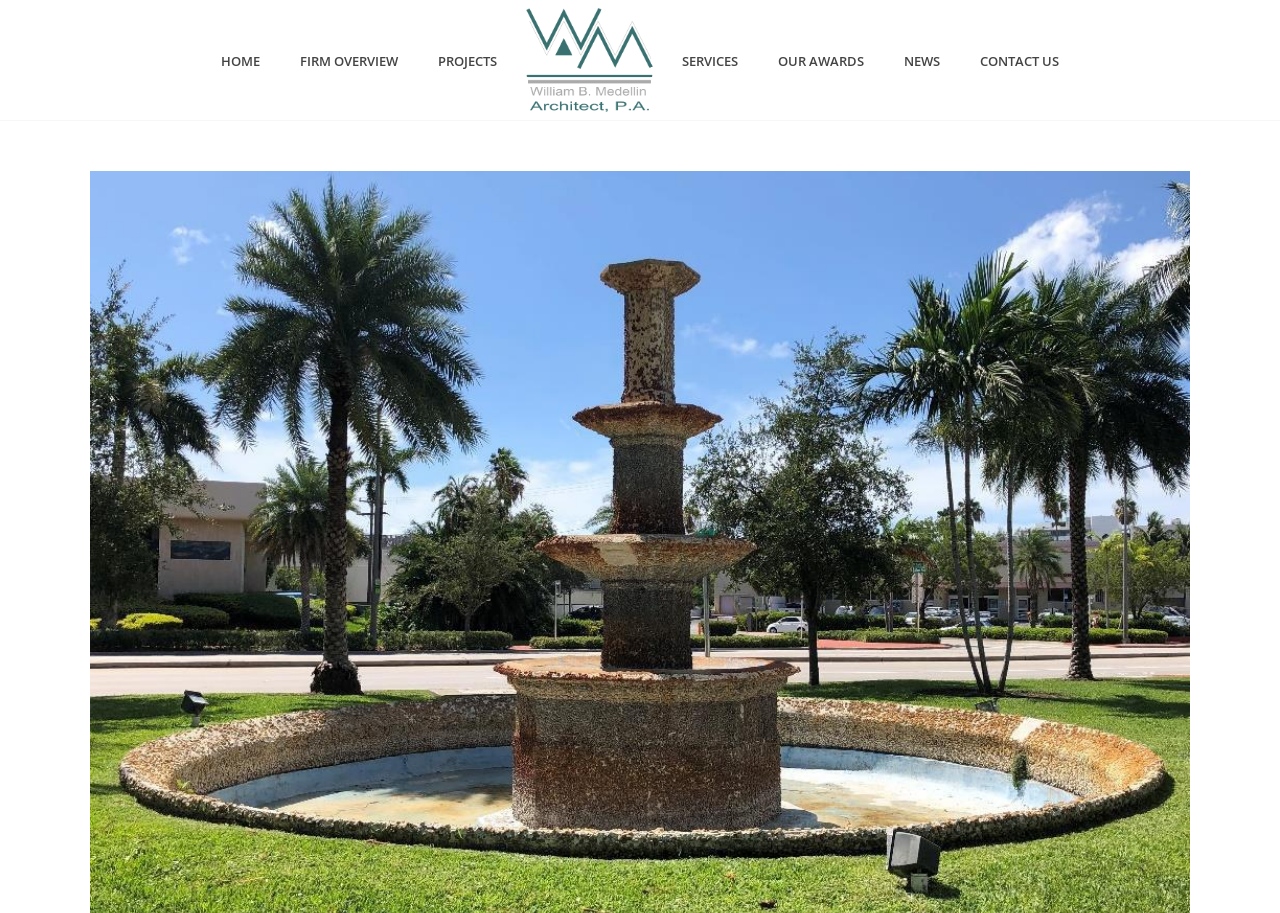Determine the bounding box of the UI element mentioned here: "PROJECTS". The coordinates must be in the format [left, top, right, bottom] with values ranging from 0 to 1.

[0.327, 0.054, 0.404, 0.08]